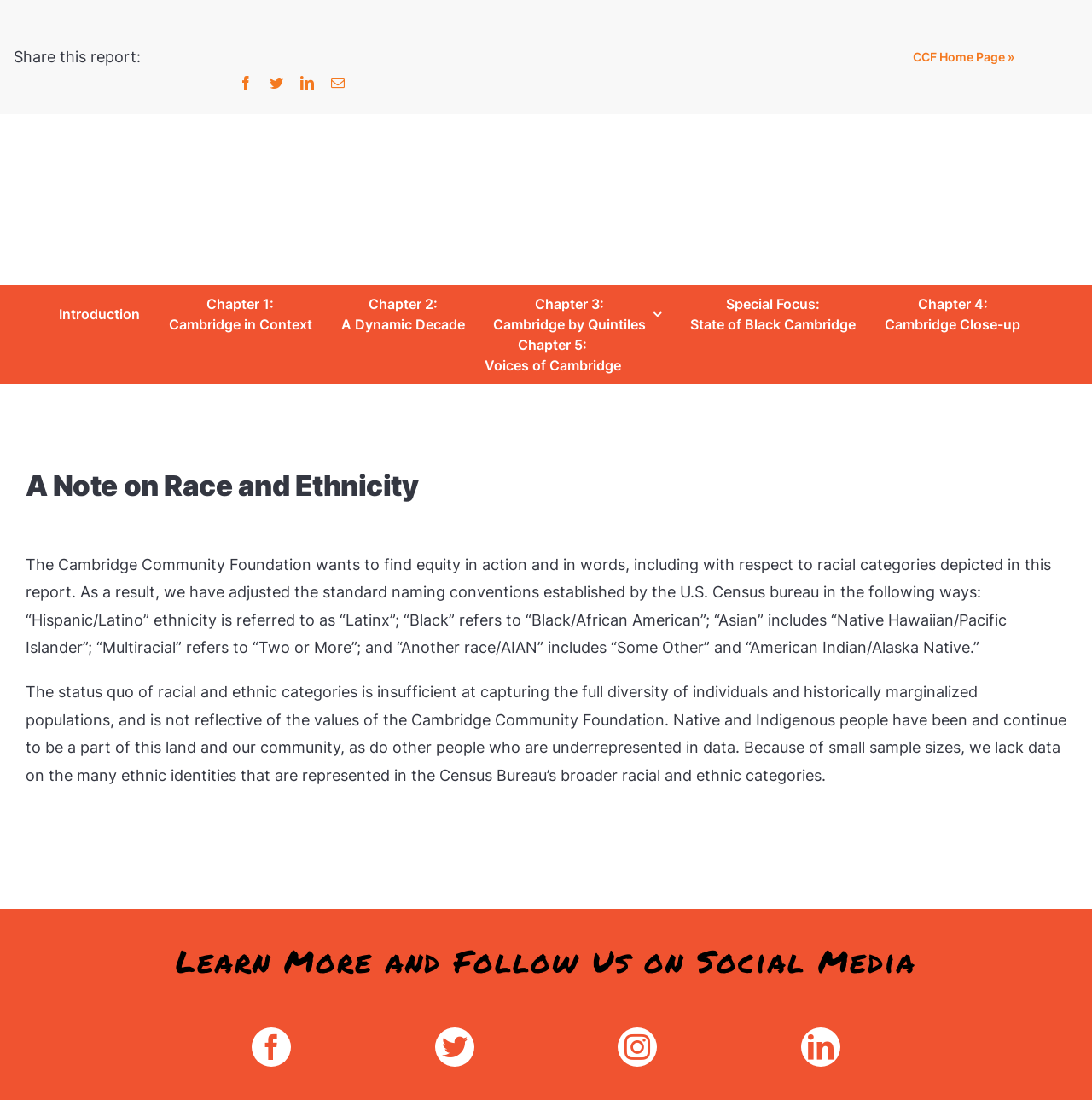Give the bounding box coordinates for this UI element: "Special Focus:State of Black Cambridge". The coordinates should be four float numbers between 0 and 1, arranged as [left, top, right, bottom].

[0.632, 0.267, 0.784, 0.304]